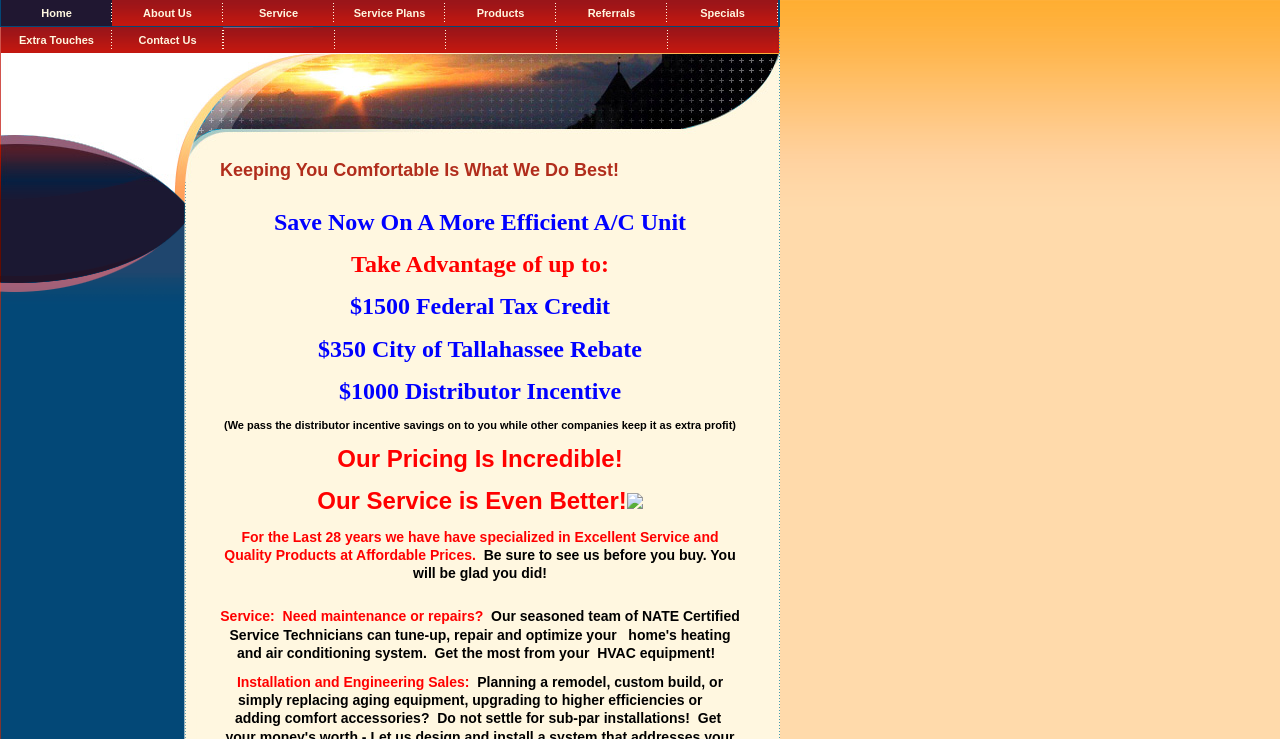What is the main navigation menu?
Please use the visual content to give a single word or phrase answer.

Home, About Us, etc.